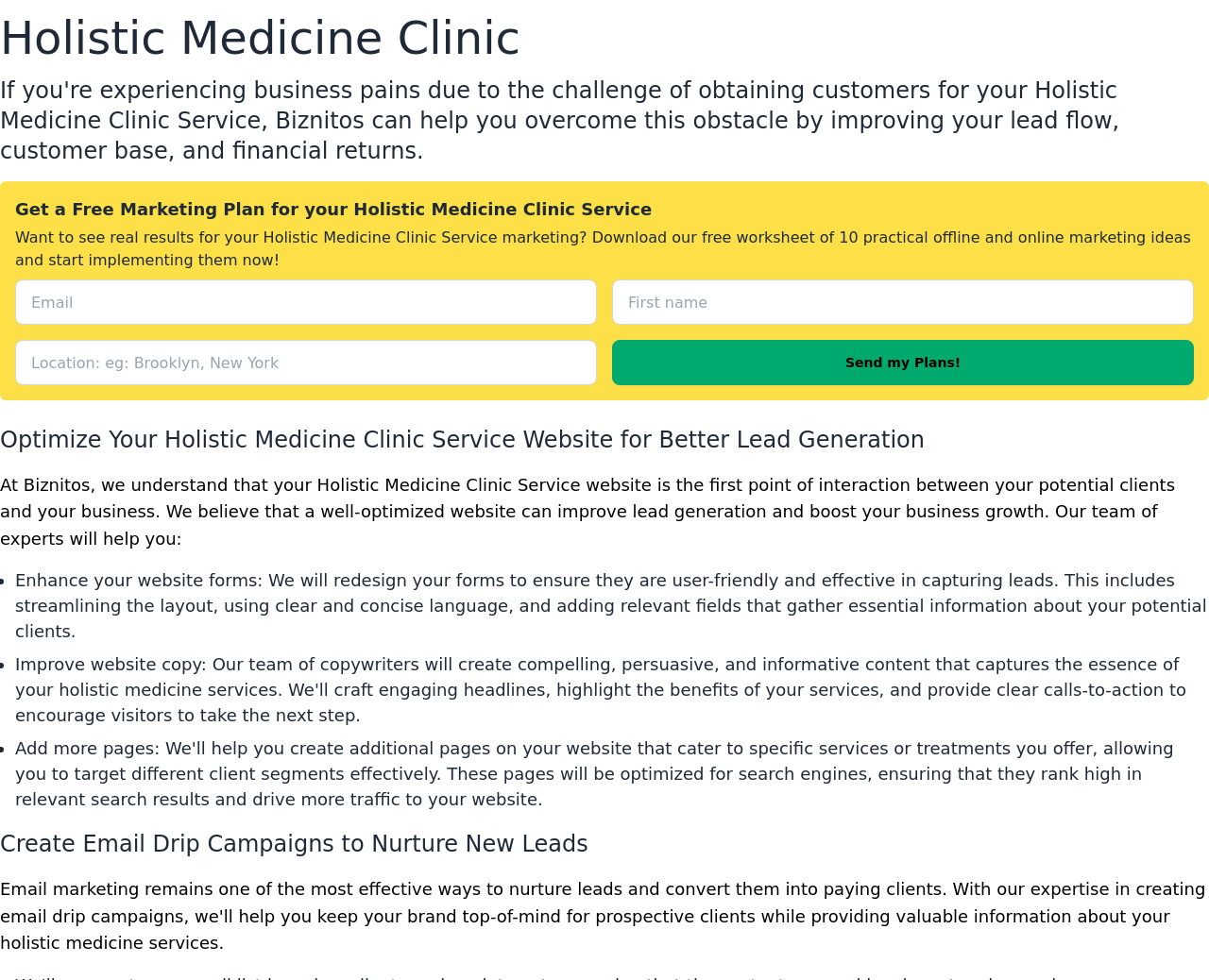Locate the bounding box coordinates of the UI element described by: "parent_node: Email address name="customer[email]"". Provide the coordinates as four float numbers between 0 and 1, formatted as [left, top, right, bottom].

[0.337, 0.754, 0.494, 0.787]